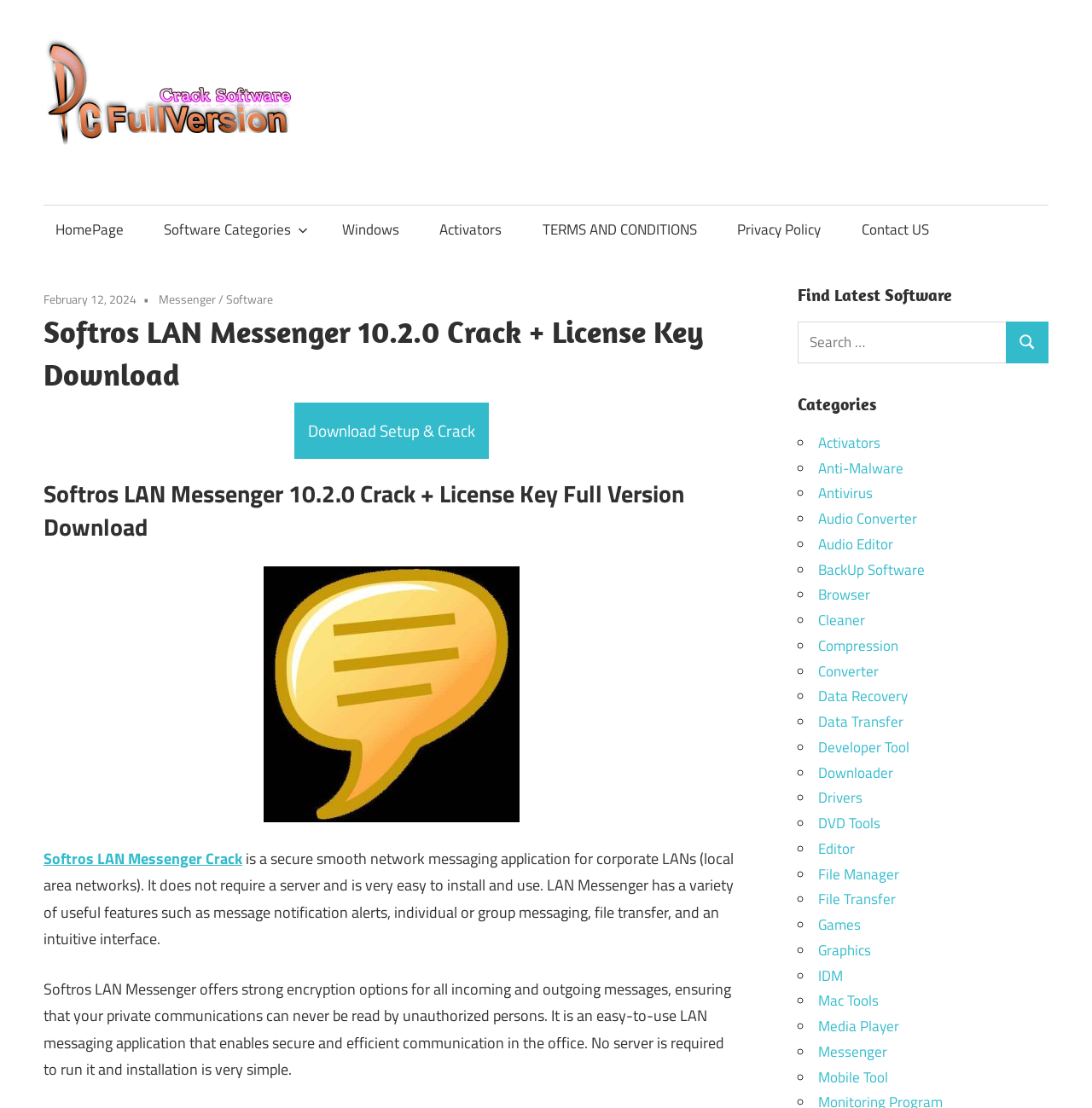Specify the bounding box coordinates of the area to click in order to follow the given instruction: "Read '13 Best Substitutes for Cayenne Pepper'."

None